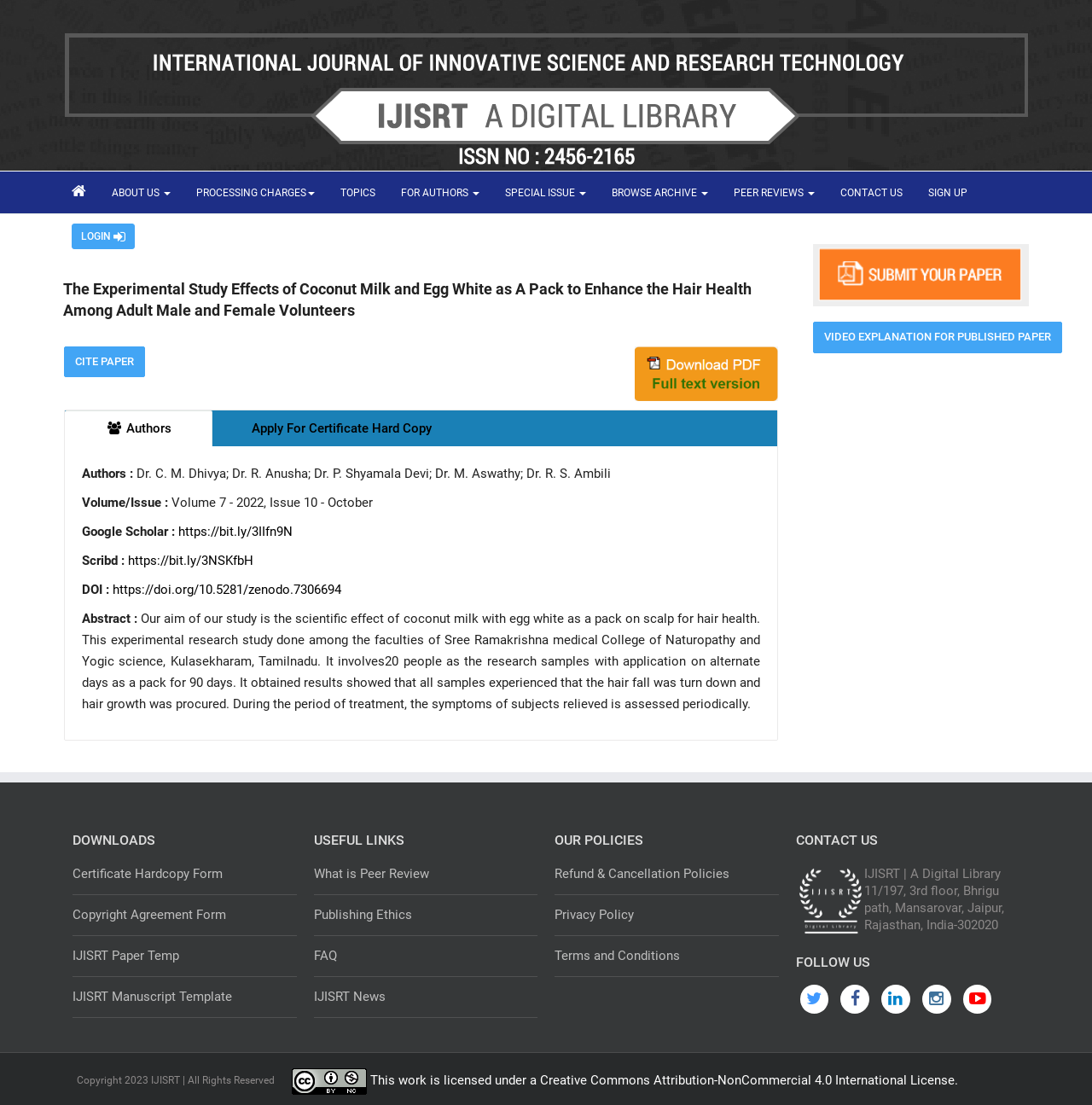Give a one-word or one-phrase response to the question:
What is the volume and issue number of the journal?

Volume 7 - 2022, Issue 10 - October